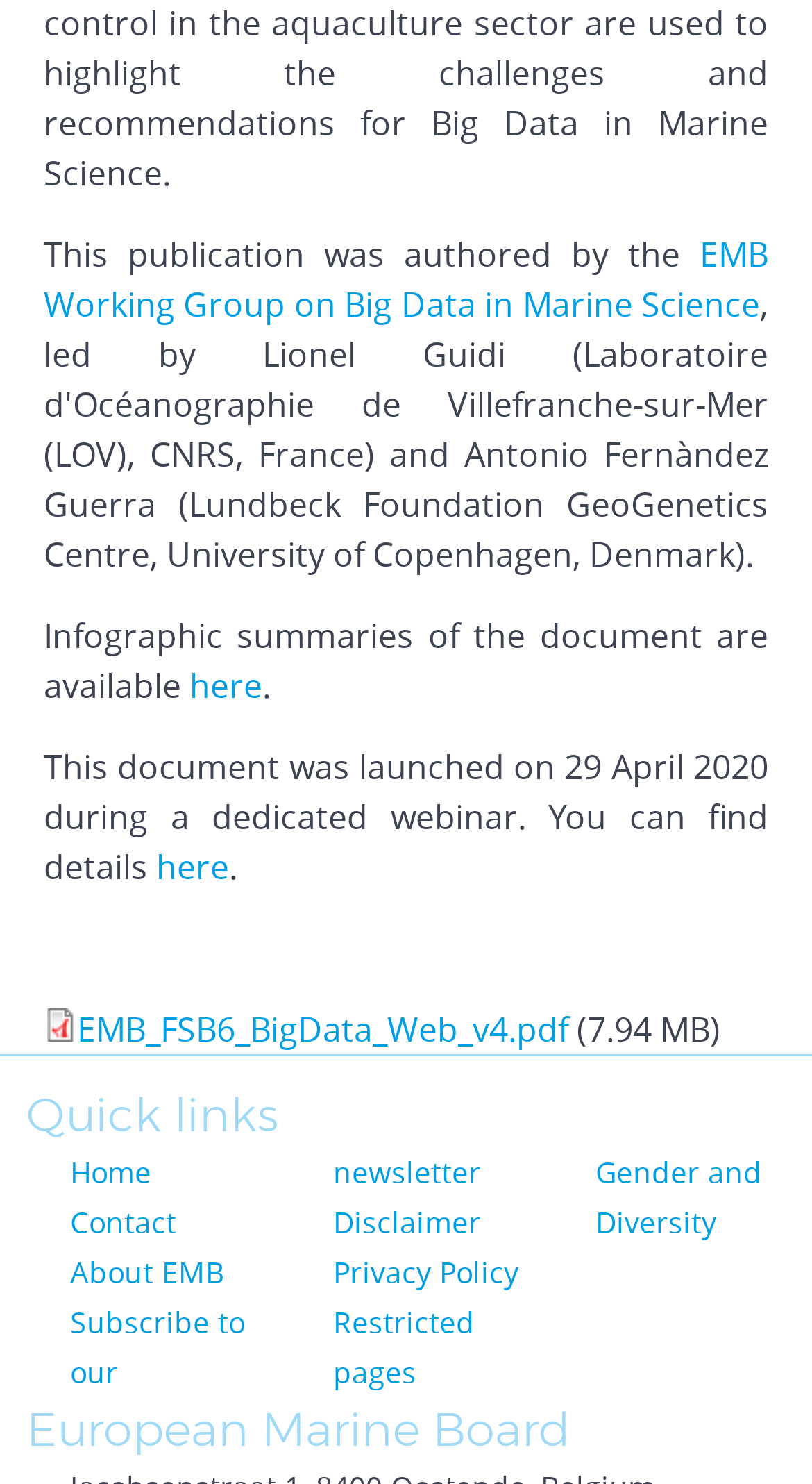Provide a one-word or short-phrase answer to the question:
What is the size of the PDF file available for download?

7.94 MB